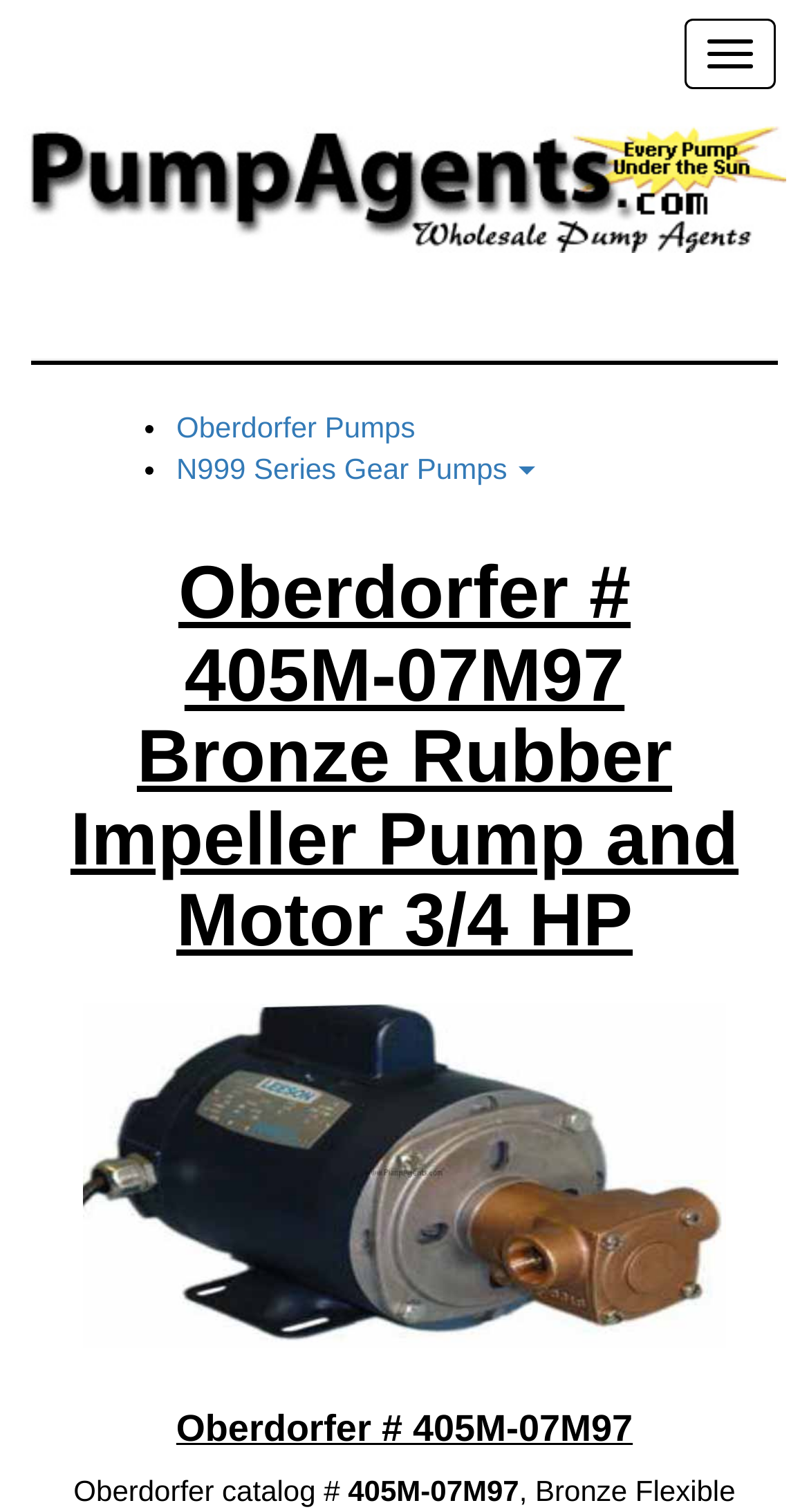What type of pump is Oberdorfer 405M-07M97?
Look at the image and answer with only one word or phrase.

Bronze Rubber Impeller Pump